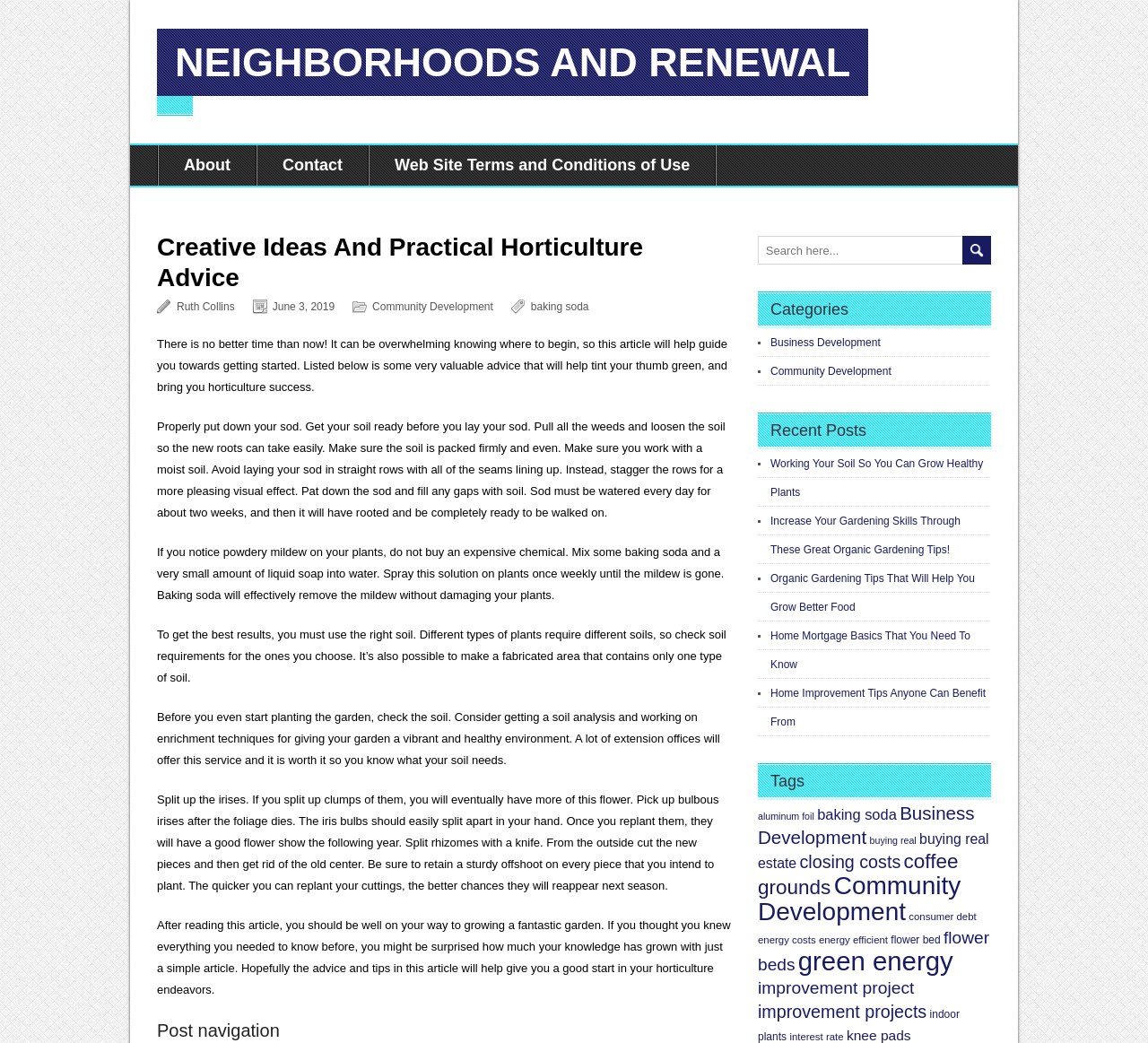Specify the bounding box coordinates of the area to click in order to execute this command: 'Click on the 'baking soda' tag'. The coordinates should consist of four float numbers ranging from 0 to 1, and should be formatted as [left, top, right, bottom].

[0.712, 0.773, 0.781, 0.788]